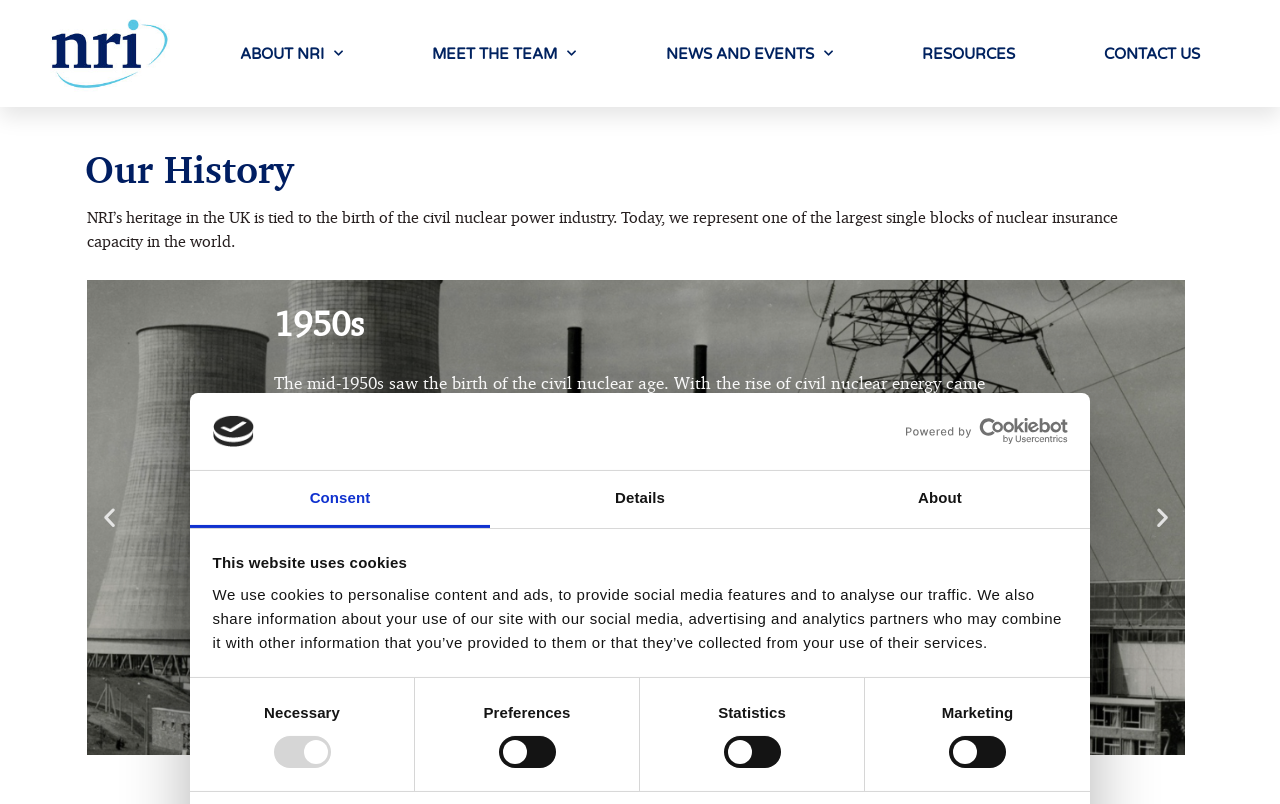Identify the bounding box coordinates of the area you need to click to perform the following instruction: "Click the Contact Us link".

[0.847, 0.011, 0.953, 0.123]